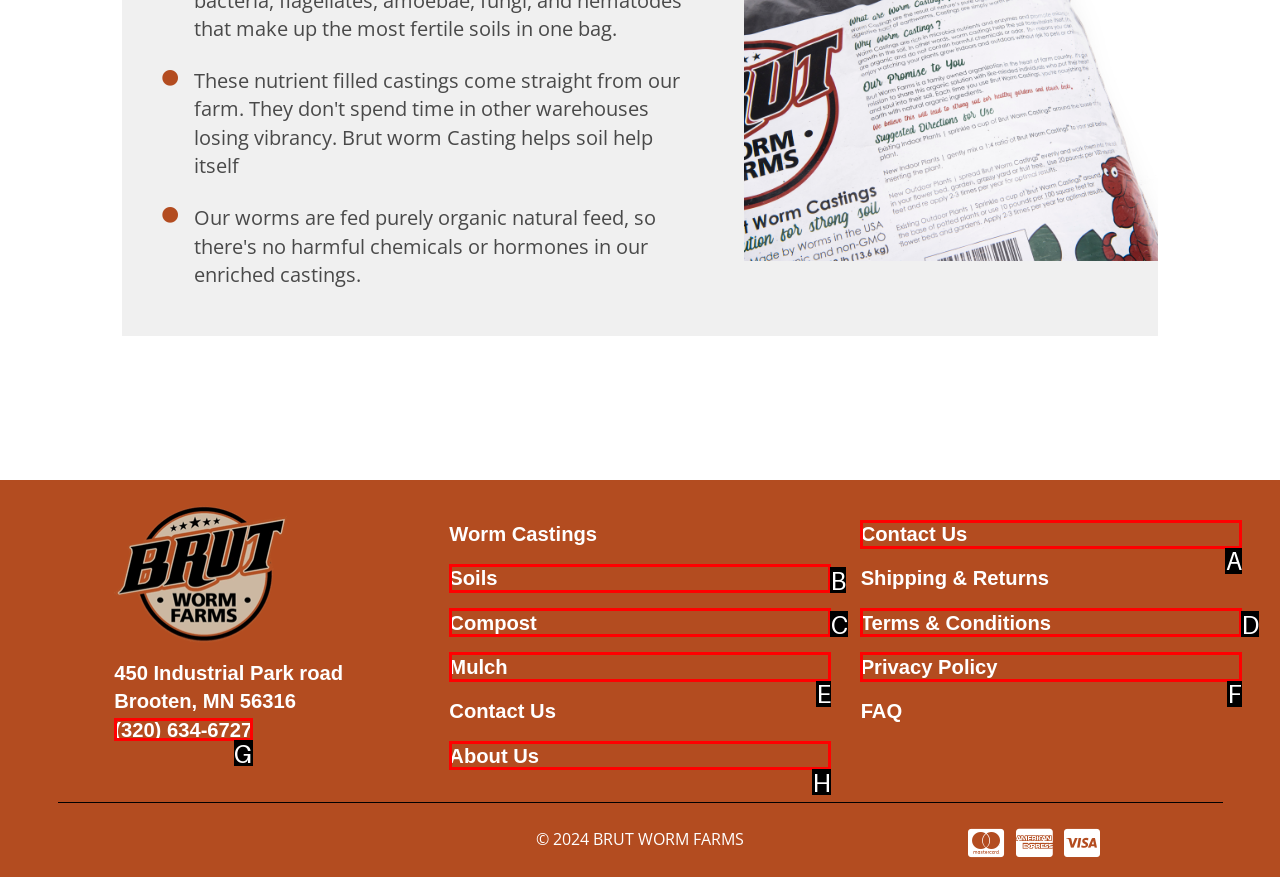Select the HTML element that corresponds to the description: Contact Us. Answer with the letter of the matching option directly from the choices given.

A